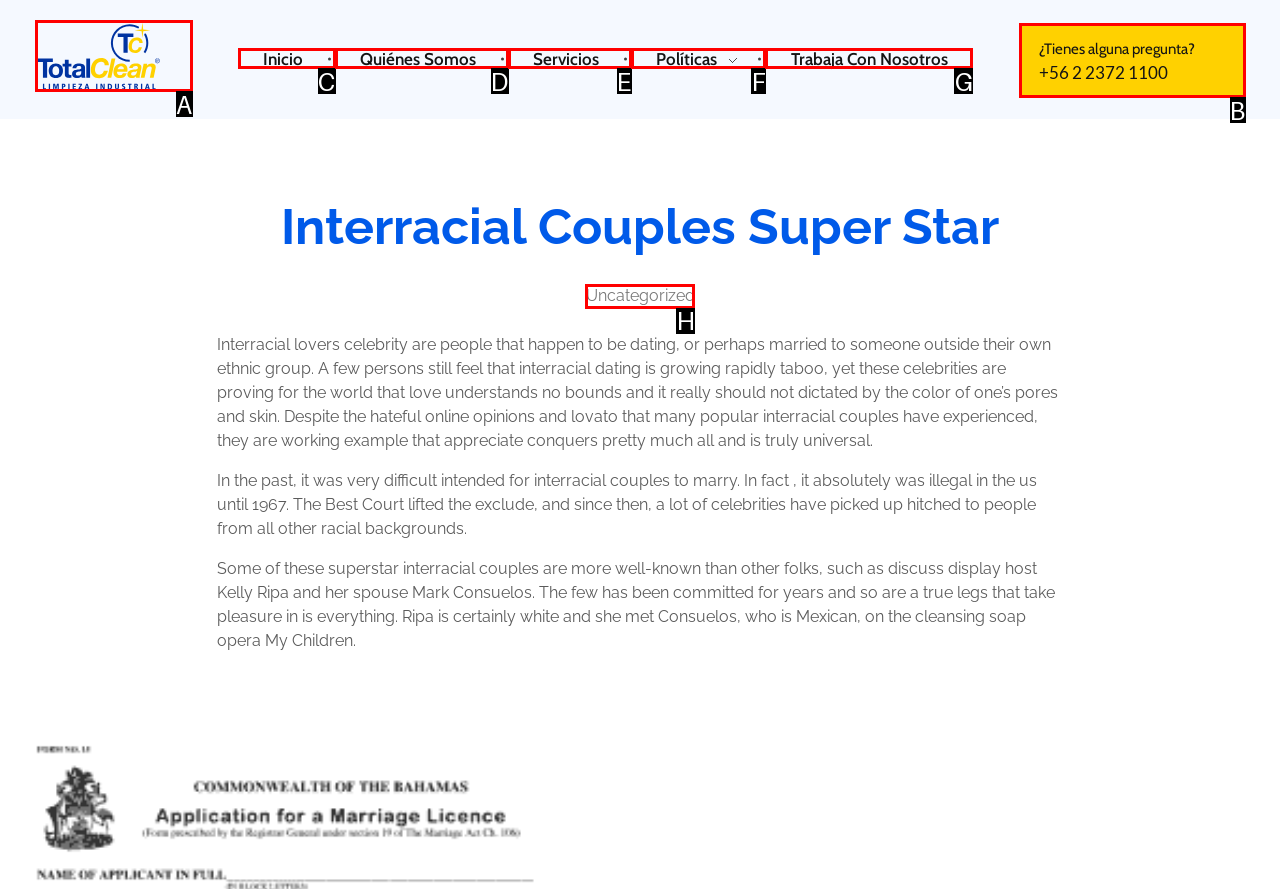From the description: parent_node: Total Clean title="Total Clean", select the HTML element that fits best. Reply with the letter of the appropriate option.

A